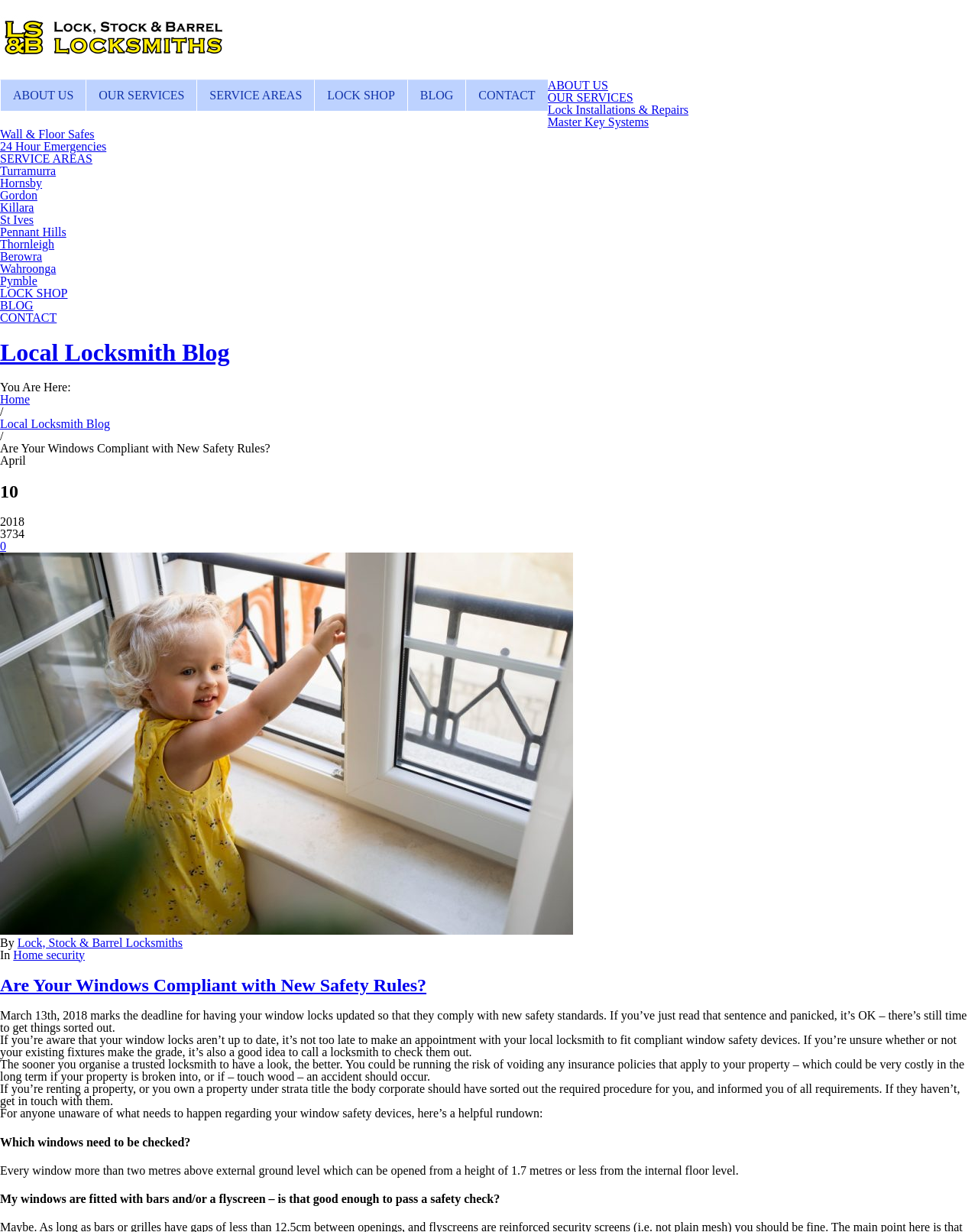Select the bounding box coordinates of the element I need to click to carry out the following instruction: "Check the 'LOCK SHOP' page".

[0.0, 0.233, 0.069, 0.243]